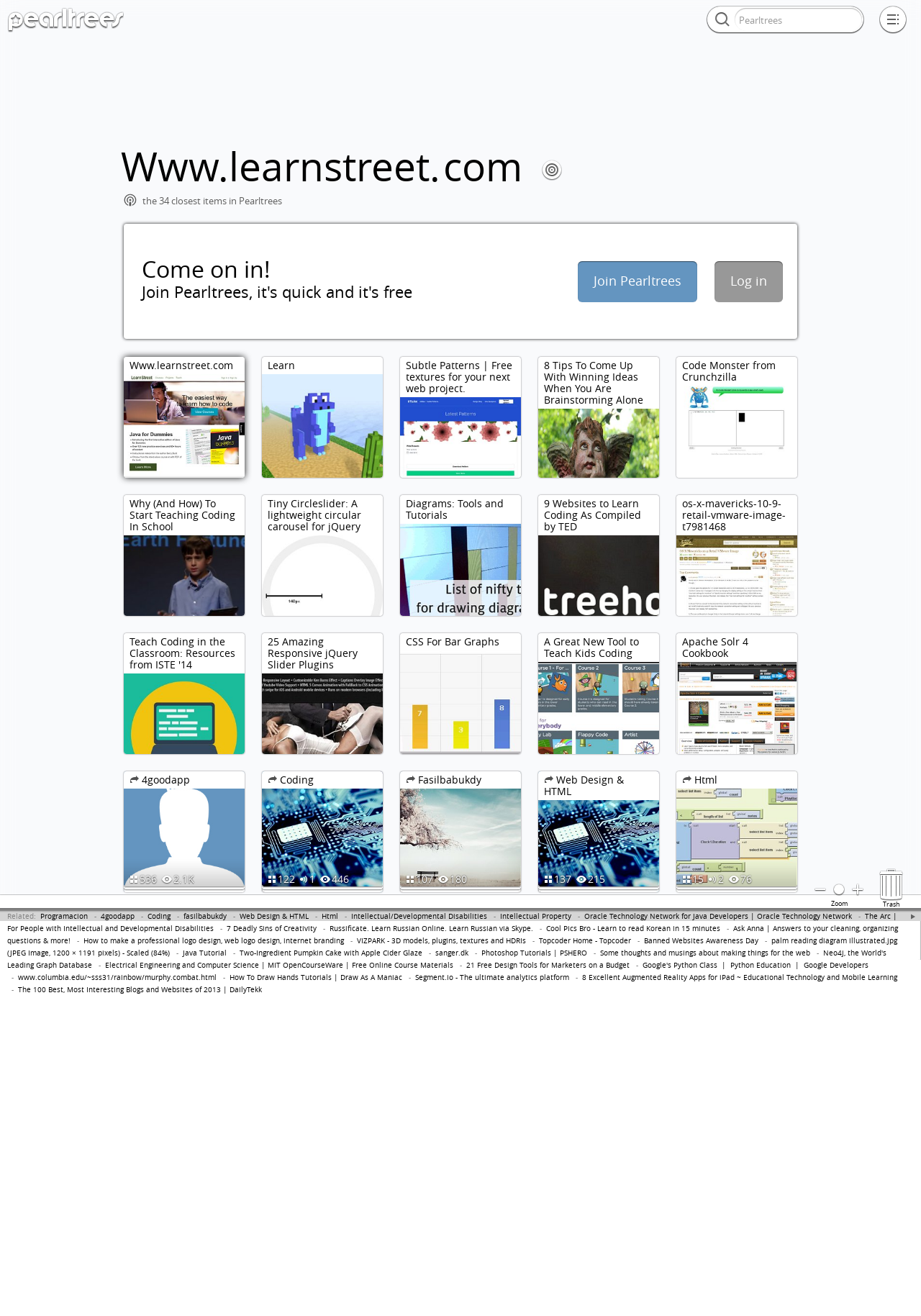Please answer the following question using a single word or phrase: What is the title of the first article listed?

Moana: Wayfinding with Code Grades 2+